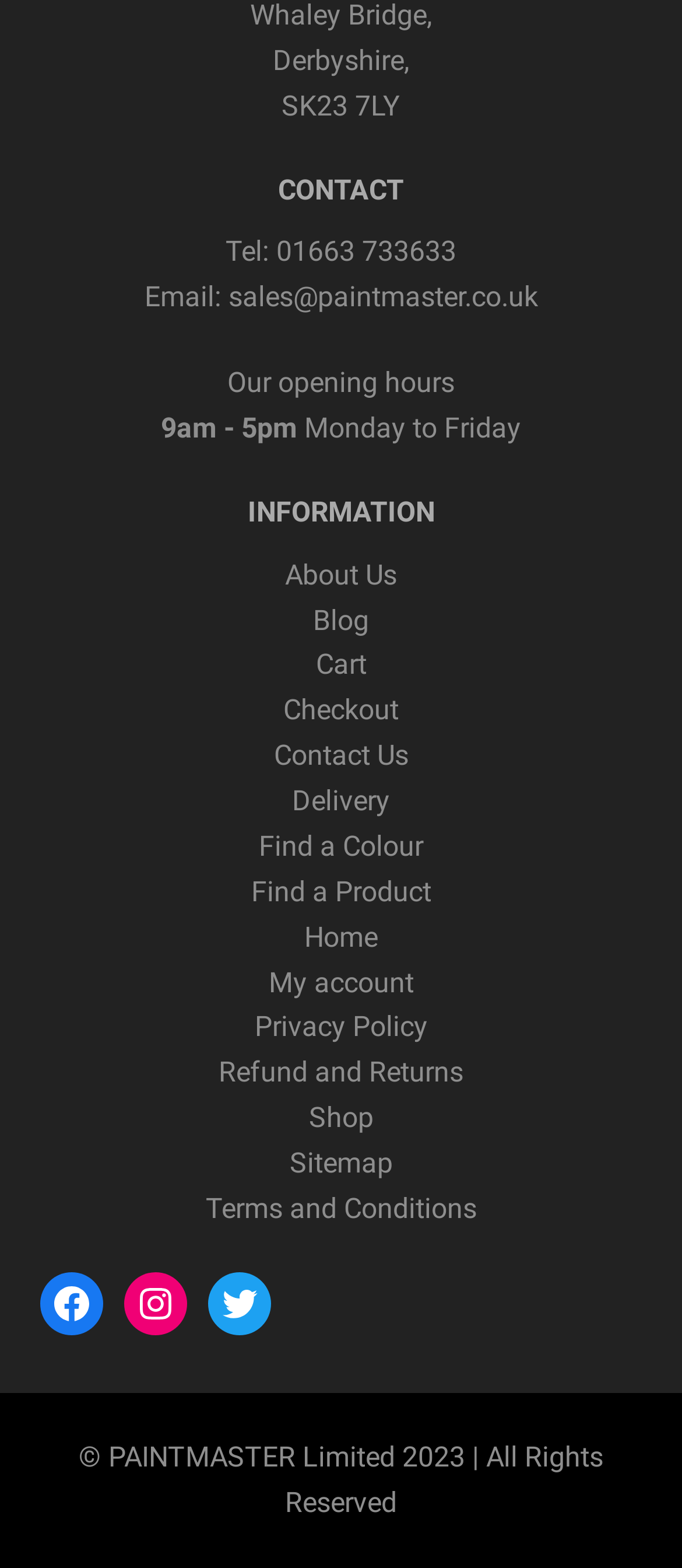Provide a short answer to the following question with just one word or phrase: What is the company's email address?

sales@paintmaster.co.uk